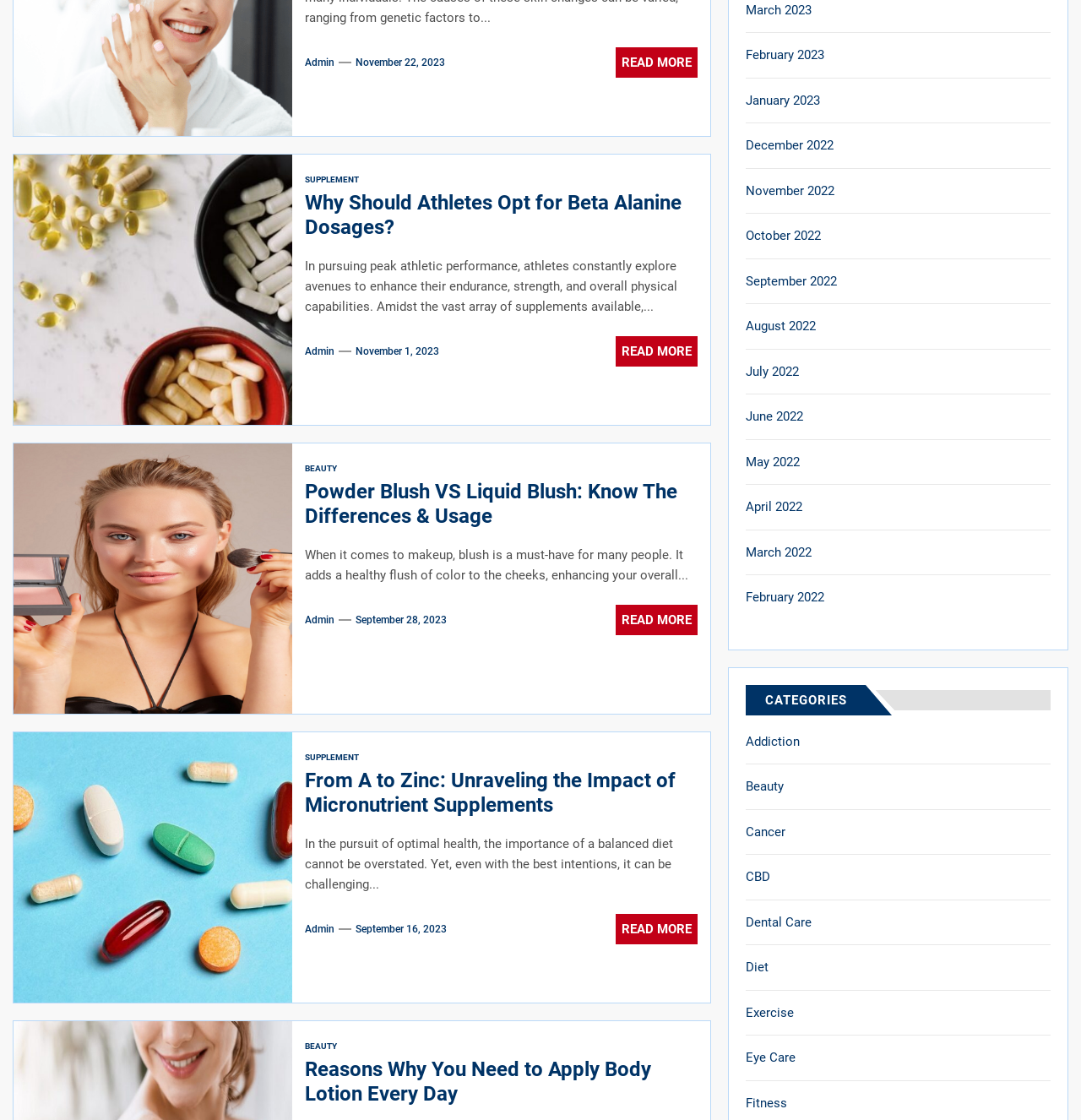Please locate the bounding box coordinates of the region I need to click to follow this instruction: "View the 'BEAUTY' category".

[0.282, 0.411, 0.312, 0.424]